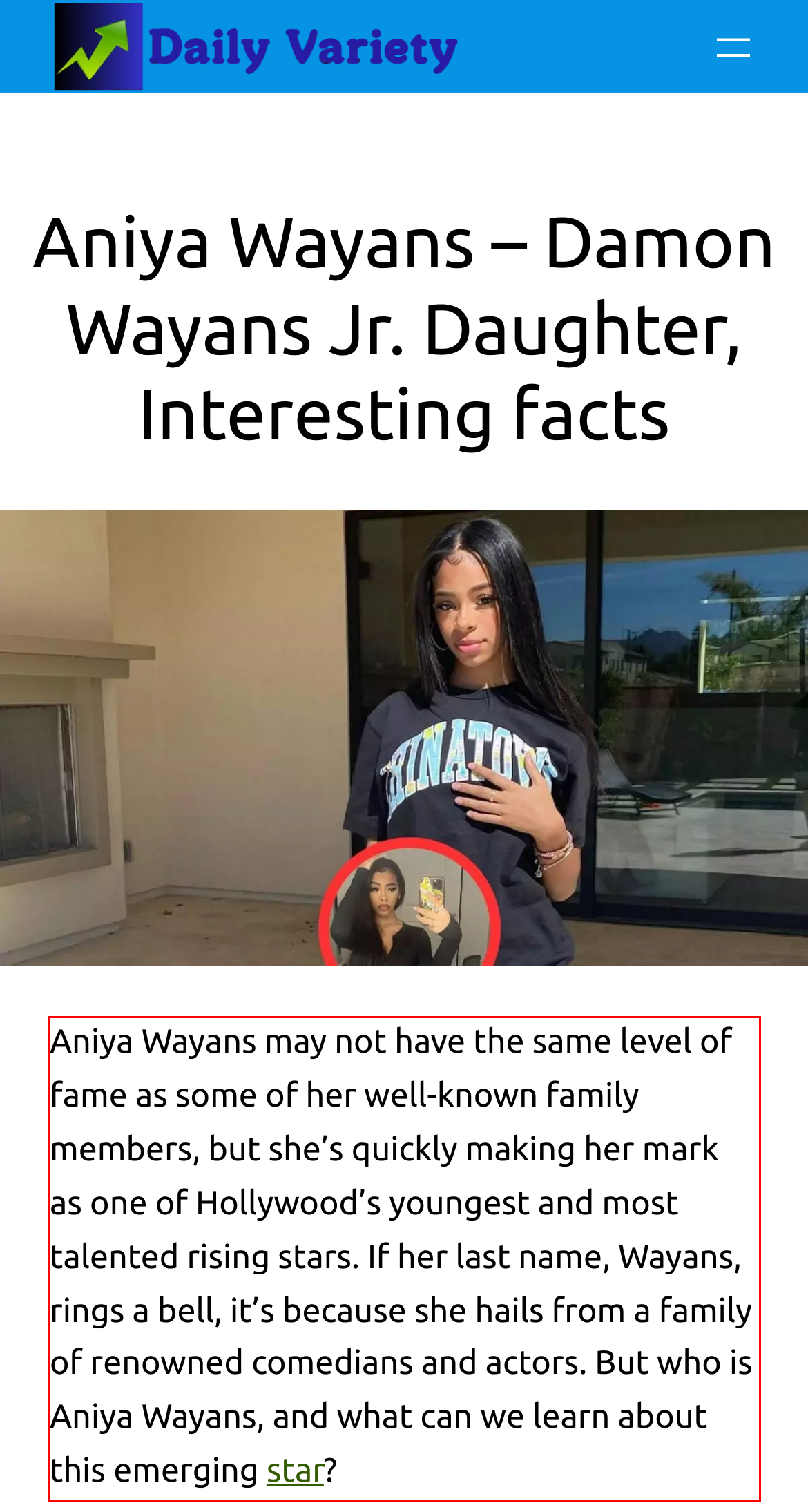Given the screenshot of a webpage, identify the red rectangle bounding box and recognize the text content inside it, generating the extracted text.

Aniya Wayans may not have the same level of fame as some of her well-known family members, but she’s quickly making her mark as one of Hollywood’s youngest and most talented rising stars. If her last name, Wayans, rings a bell, it’s because she hails from a family of renowned comedians and actors. But who is Aniya Wayans, and what can we learn about this emerging star?